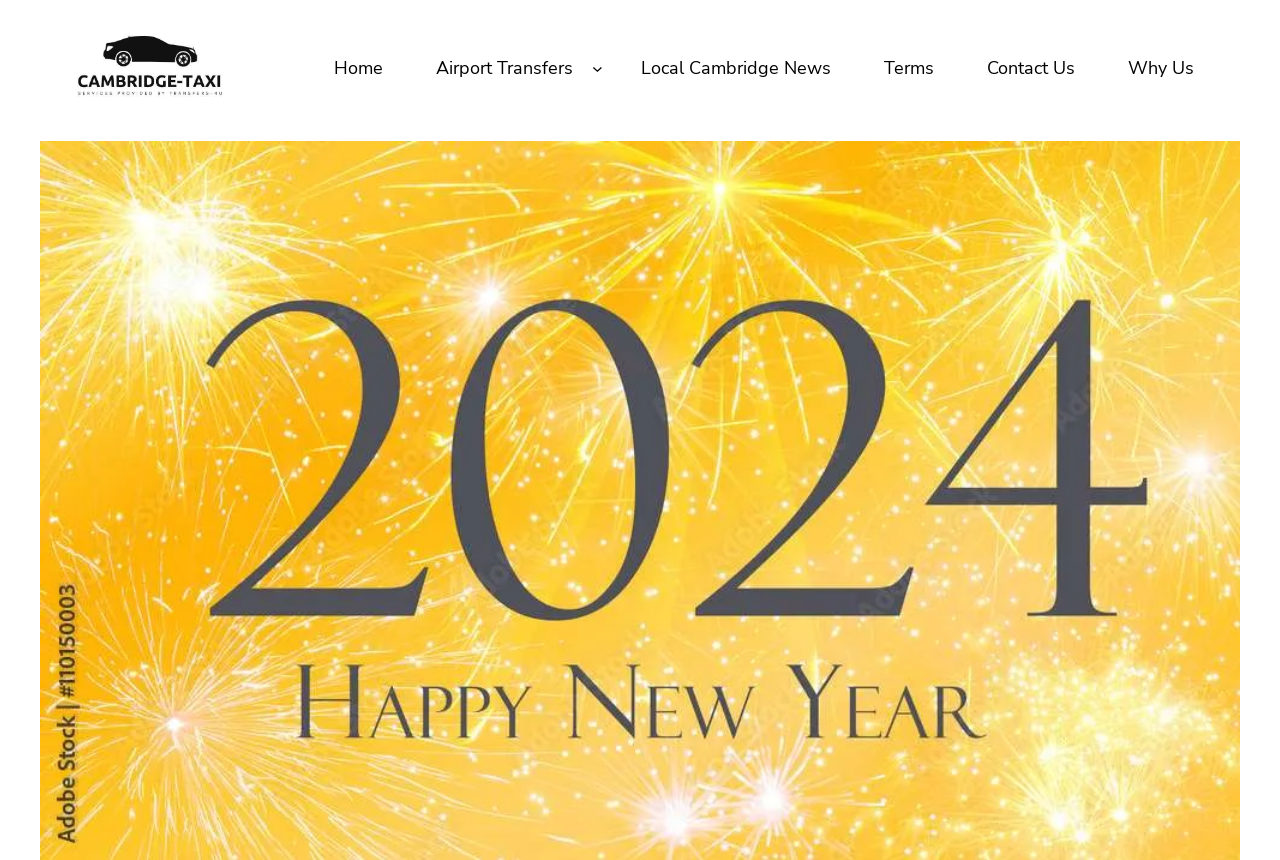Locate the UI element that matches the description Why Us in the webpage screenshot. Return the bounding box coordinates in the format (top-left x, top-left y, bottom-right x, bottom-right y), with values ranging from 0 to 1.

[0.87, 0.052, 0.944, 0.106]